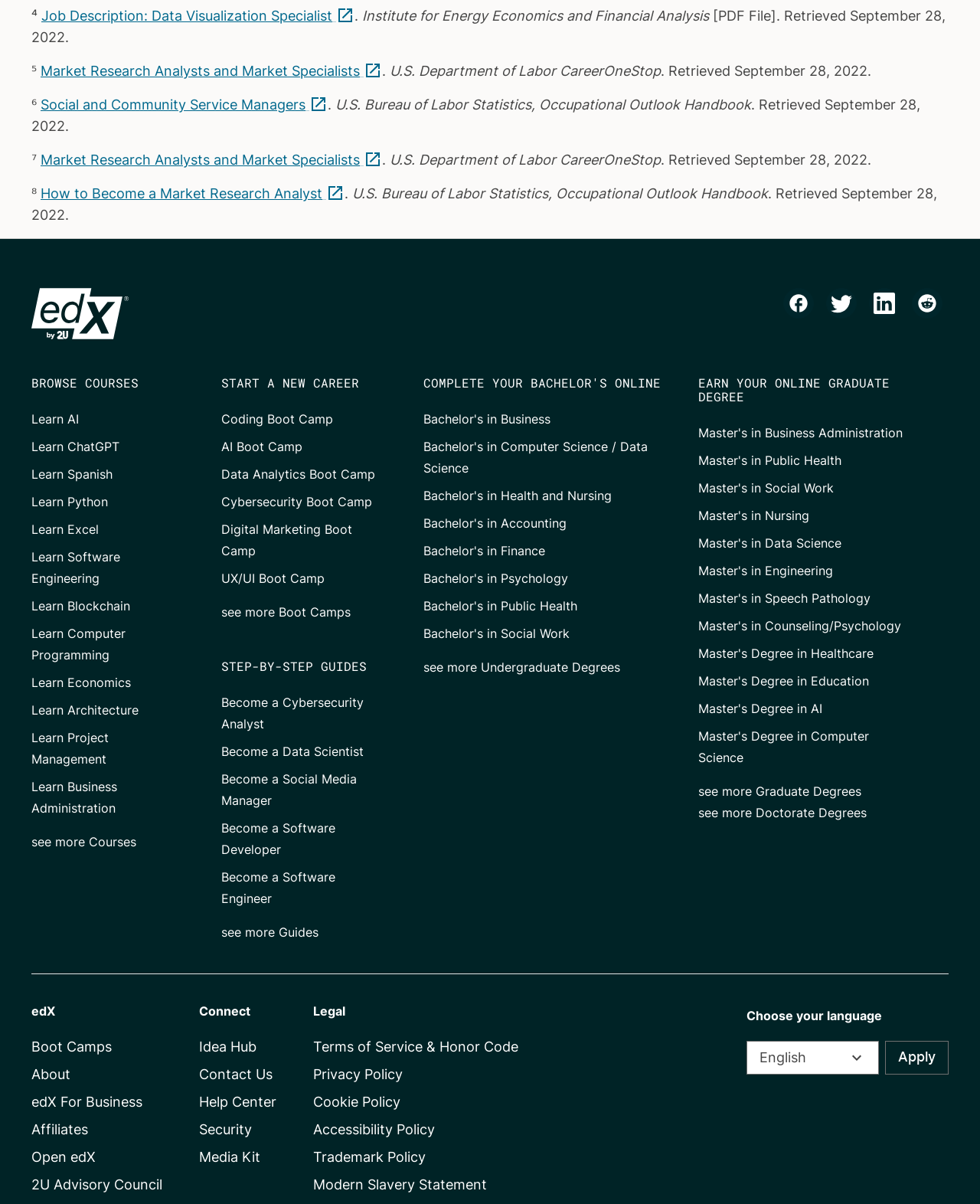Locate the bounding box coordinates of the clickable region to complete the following instruction: "Learn AI."

[0.032, 0.342, 0.08, 0.354]